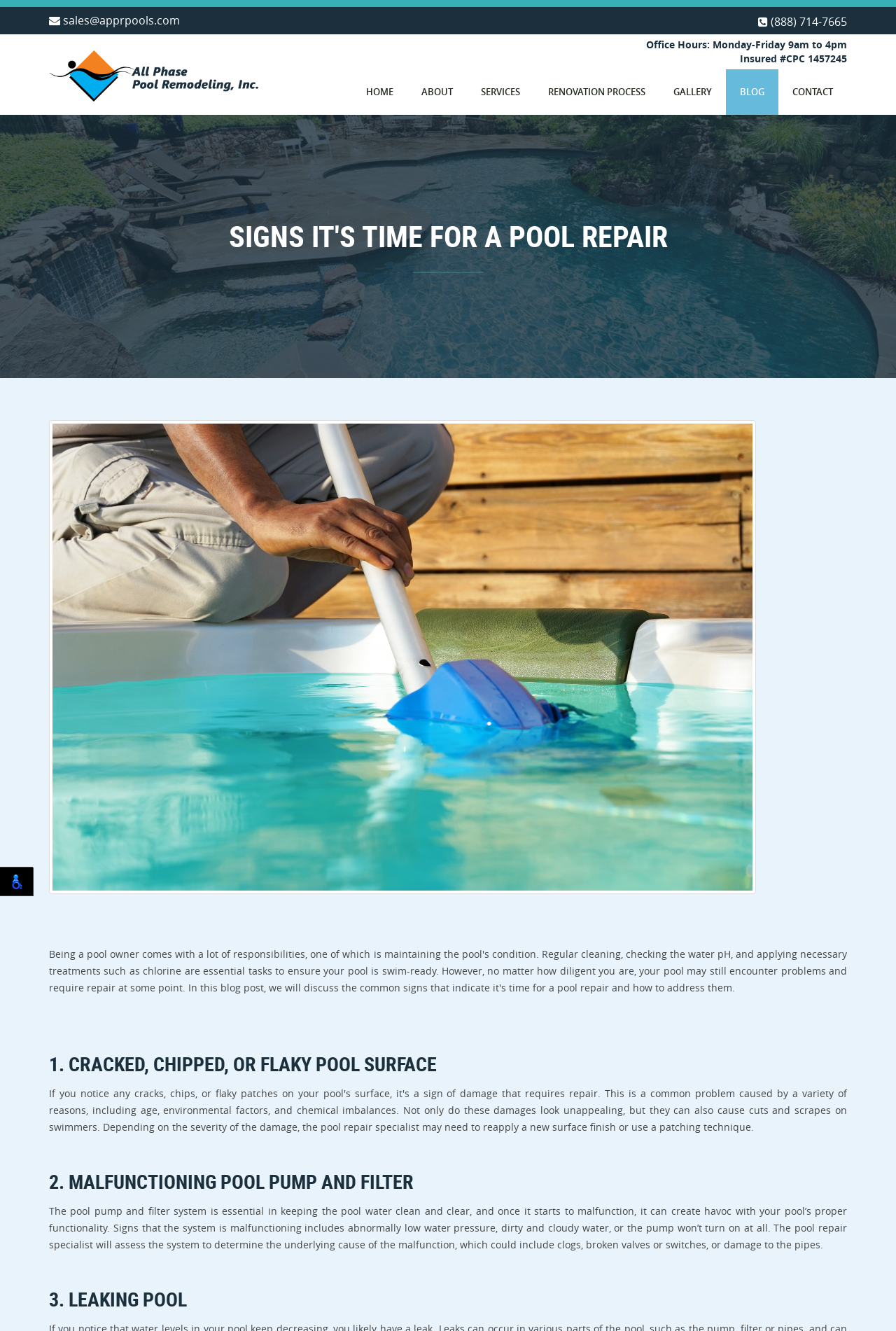Provide the bounding box coordinates of the area you need to click to execute the following instruction: "Visit the home page".

[0.393, 0.052, 0.455, 0.086]